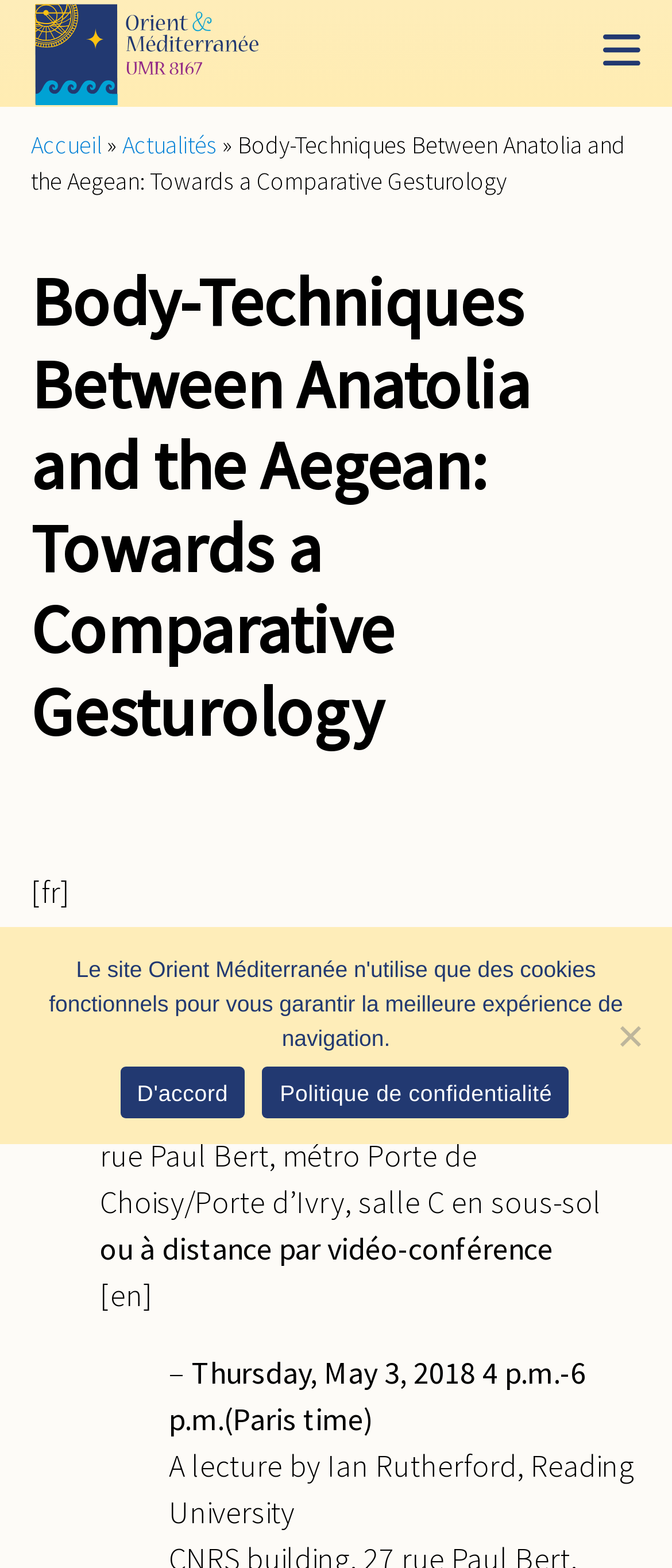Give a concise answer using one word or a phrase to the following question:
What is the date of the conference?

Thursday, May 3, 2018